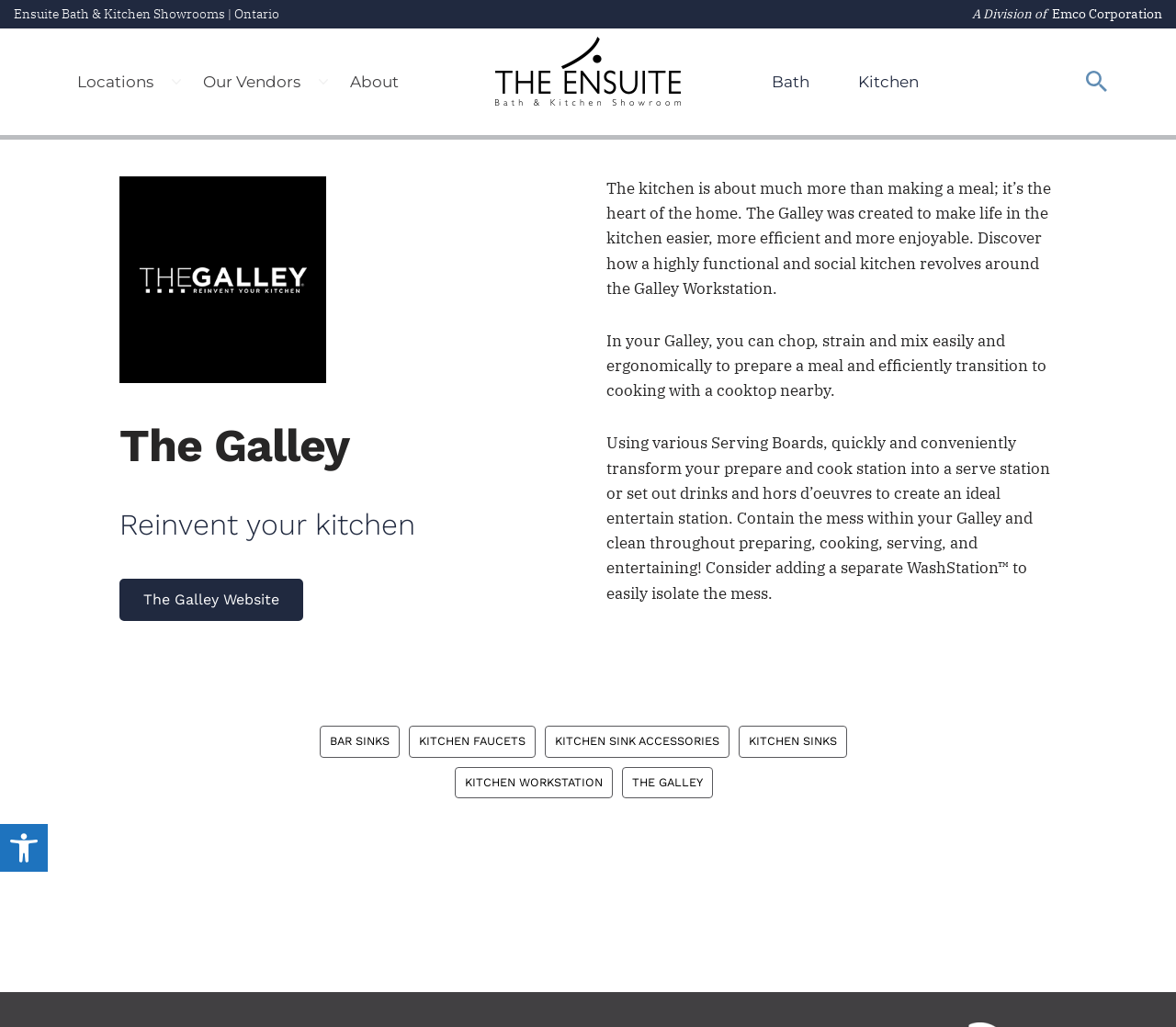Please pinpoint the bounding box coordinates for the region I should click to adhere to this instruction: "Search".

[0.923, 0.069, 0.941, 0.09]